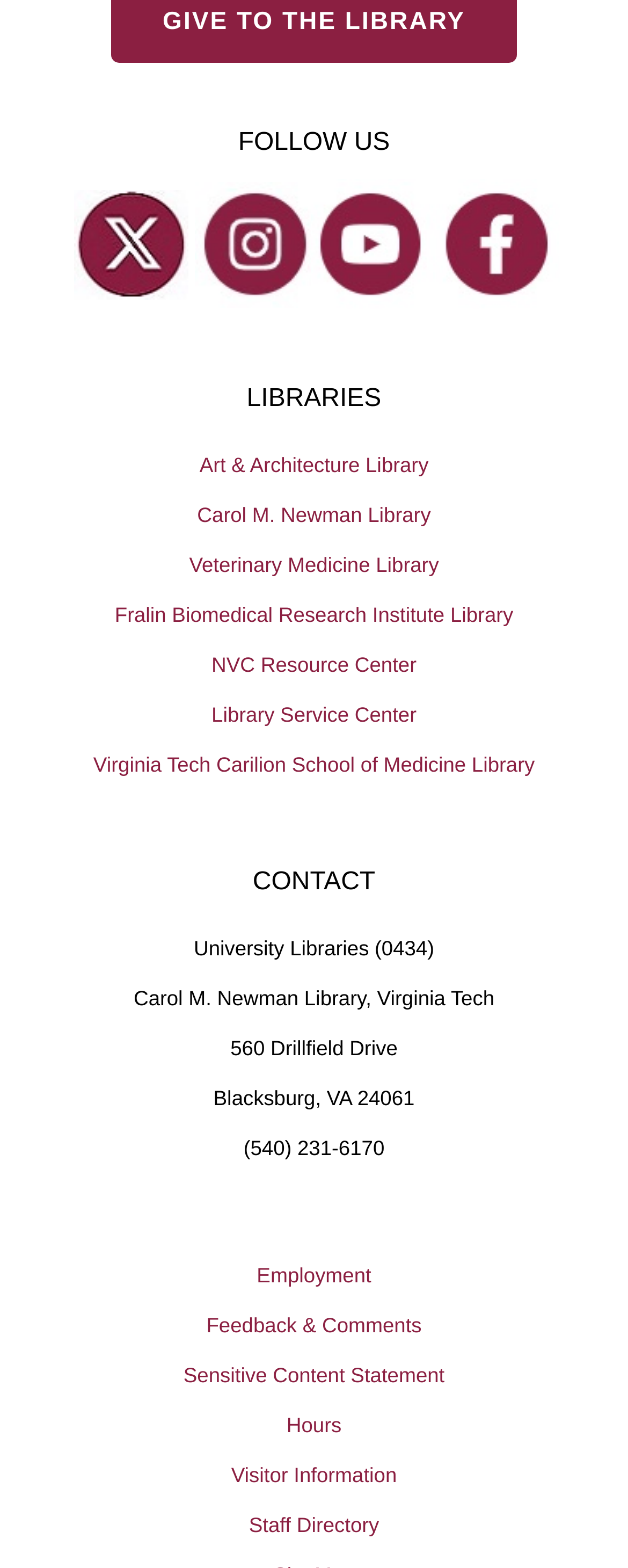Respond concisely with one word or phrase to the following query:
What social media platforms are linked on this webpage?

Twitter, Instagram, YouTube, Facebook